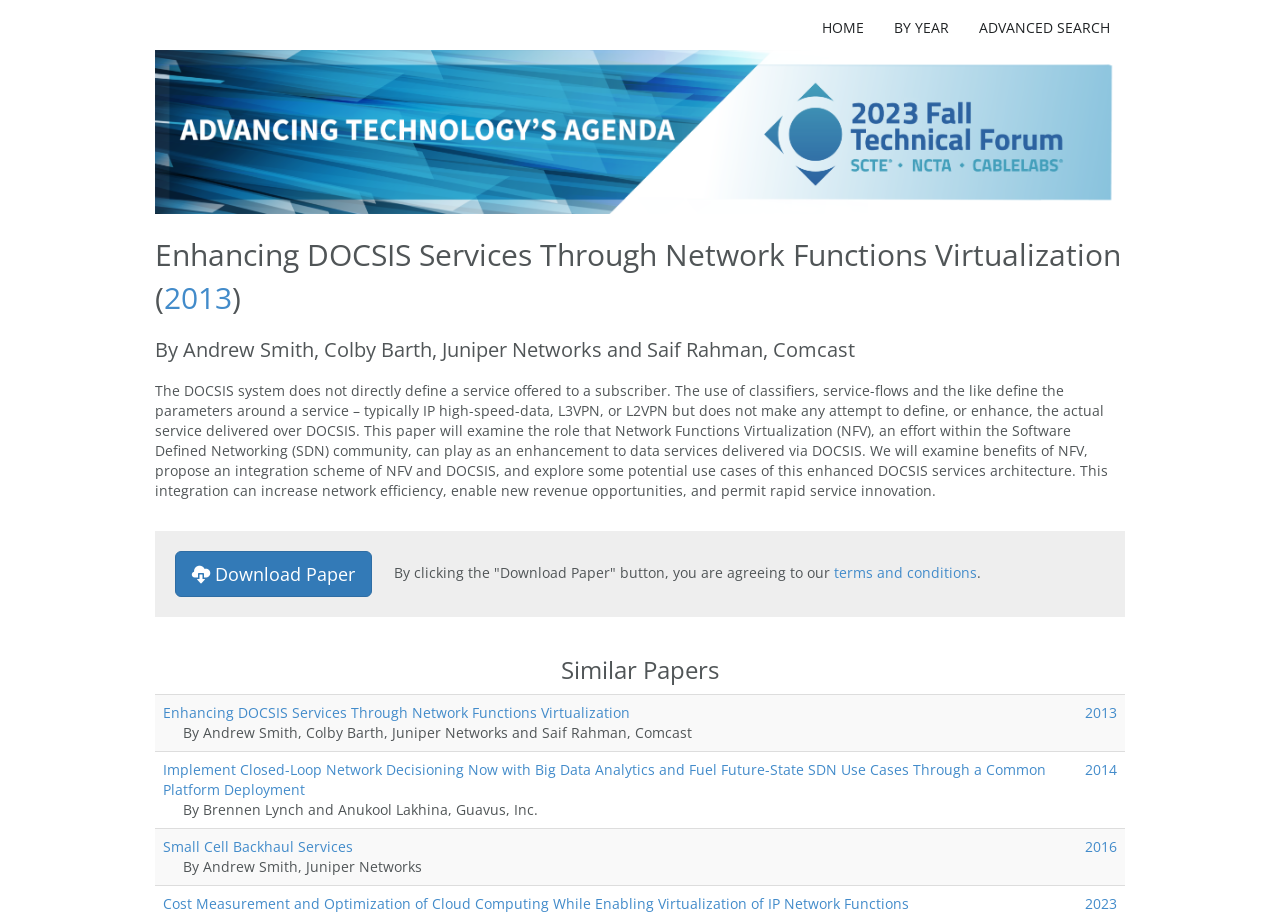Determine the coordinates of the bounding box that should be clicked to complete the instruction: "search for papers by year". The coordinates should be represented by four float numbers between 0 and 1: [left, top, right, bottom].

[0.687, 0.014, 0.753, 0.047]